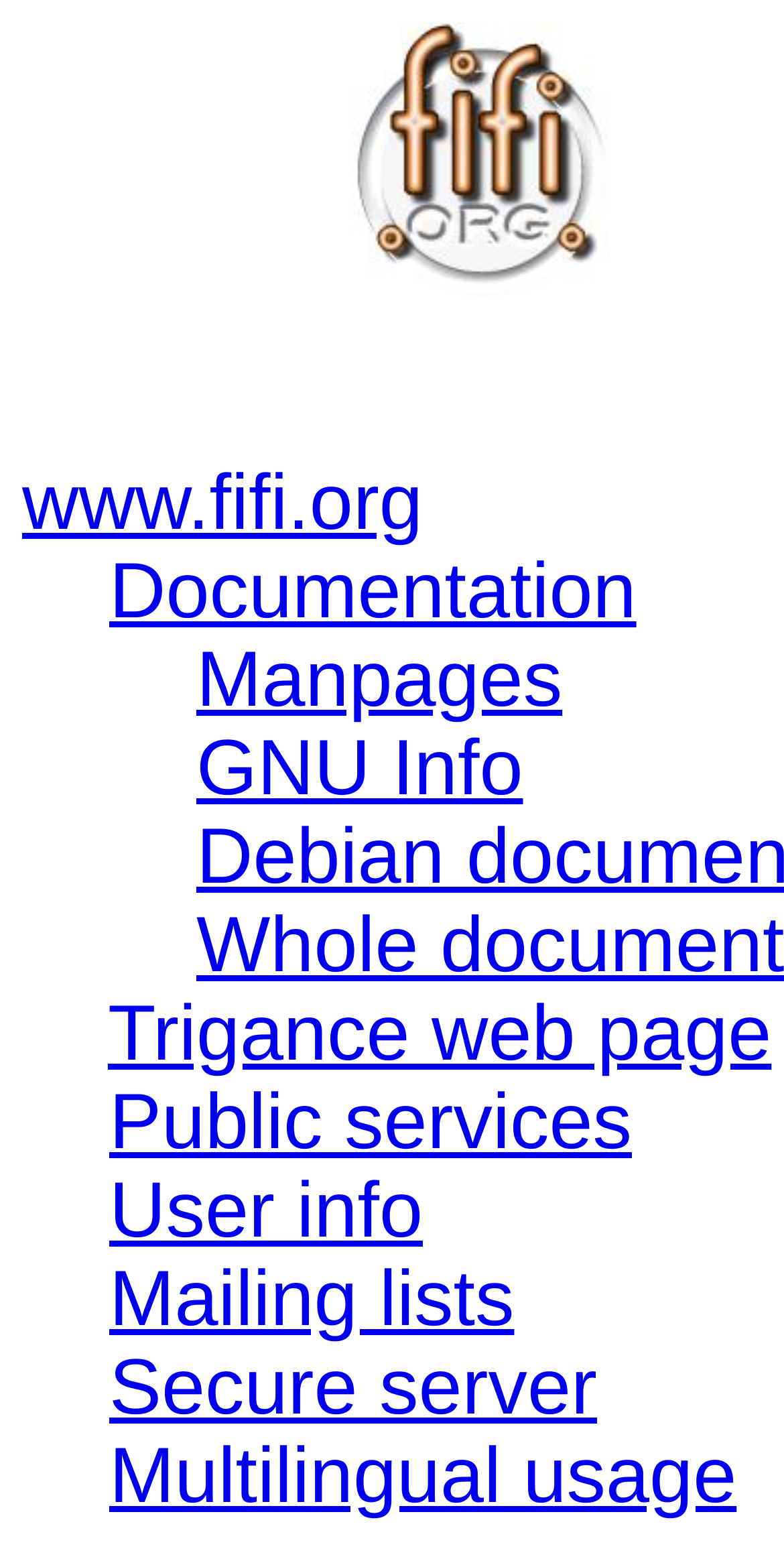Identify the bounding box coordinates for the element you need to click to achieve the following task: "check the Trigance web page". Provide the bounding box coordinates as four float numbers between 0 and 1, in the form [left, top, right, bottom].

[0.138, 0.633, 0.984, 0.689]